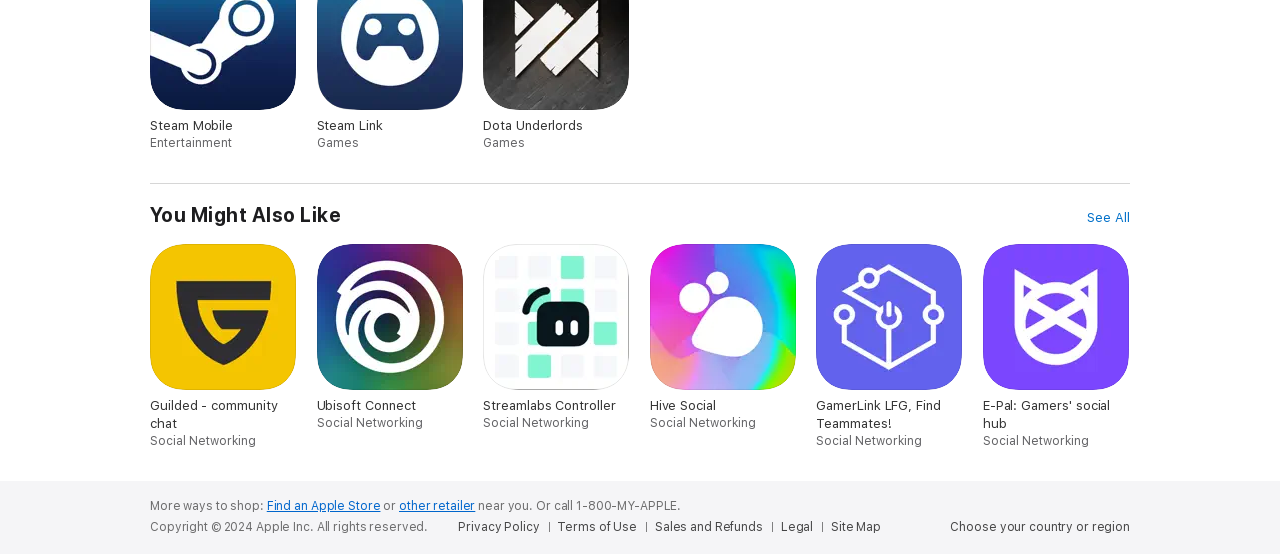How many links are there at the bottom of the webpage for legal information?
Could you answer the question with a detailed and thorough explanation?

There are five links at the bottom of the webpage for legal information: 'Privacy Policy', 'Terms of Use', 'Sales and Refunds', 'Legal', and 'Site Map'. These links provide users with information about Apple's legal policies and terms of use.